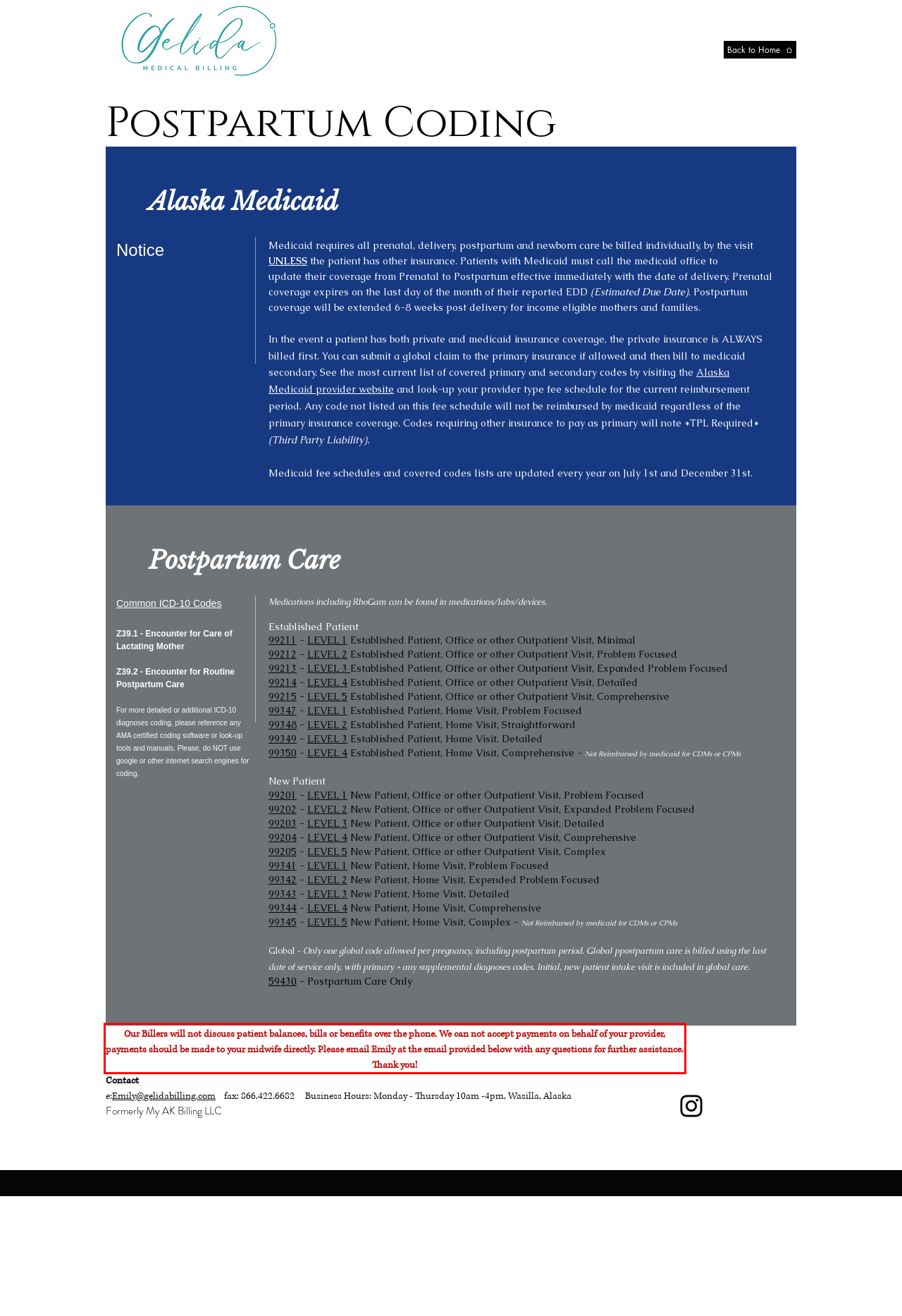Please examine the webpage screenshot containing a red bounding box and use OCR to recognize and output the text inside the red bounding box.

Our Billers will not discuss patient balances, bills or benefits over the phone. We can not accept payments on behalf of your provider, payments should be made to your midwife directly. Please email Emily at the email provided below with any questions for further assistance. Thank you!